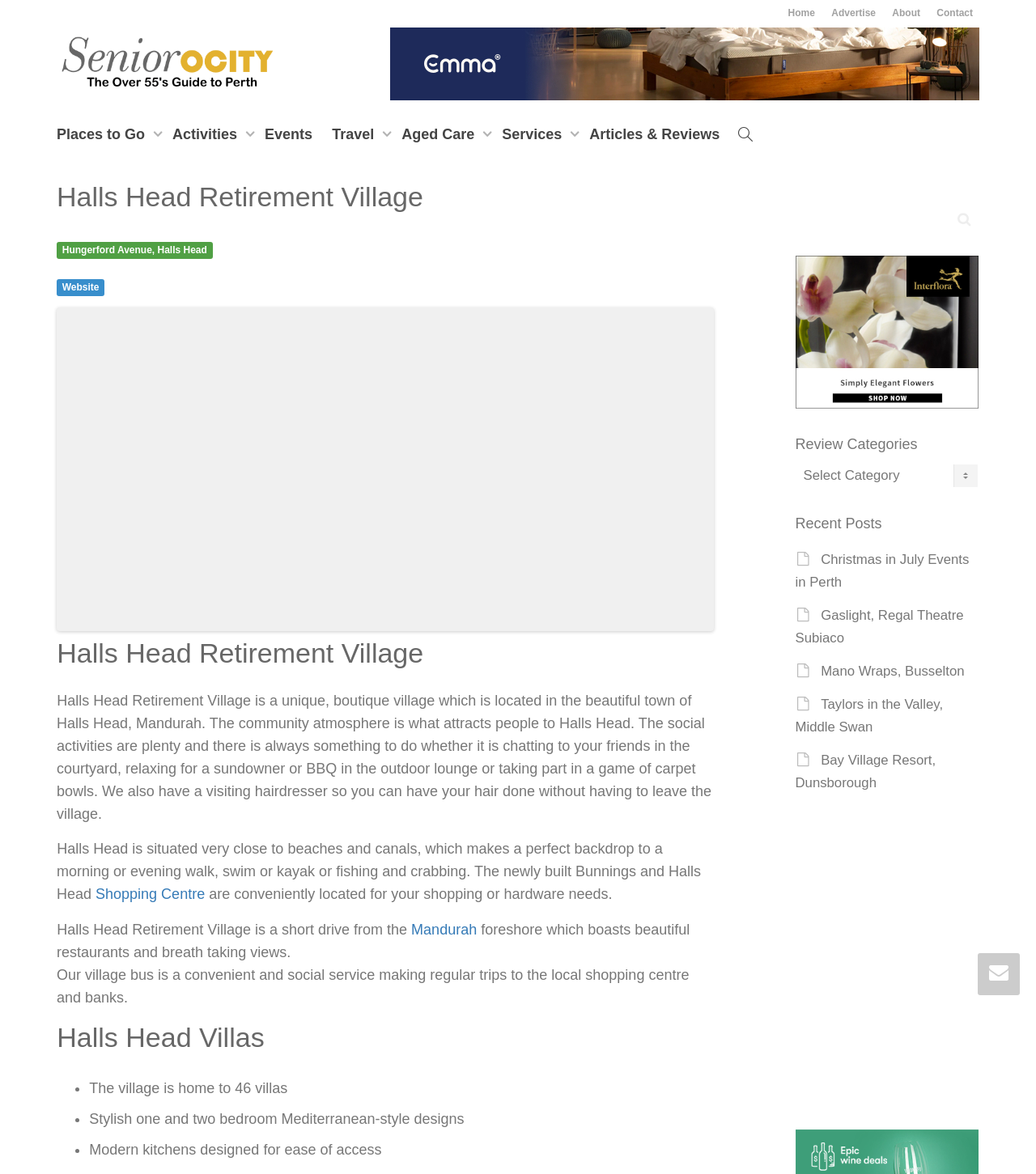Identify the bounding box coordinates of the element that should be clicked to fulfill this task: "Visit Halls Head Retirement Village website". The coordinates should be provided as four float numbers between 0 and 1, i.e., [left, top, right, bottom].

[0.055, 0.236, 0.101, 0.25]